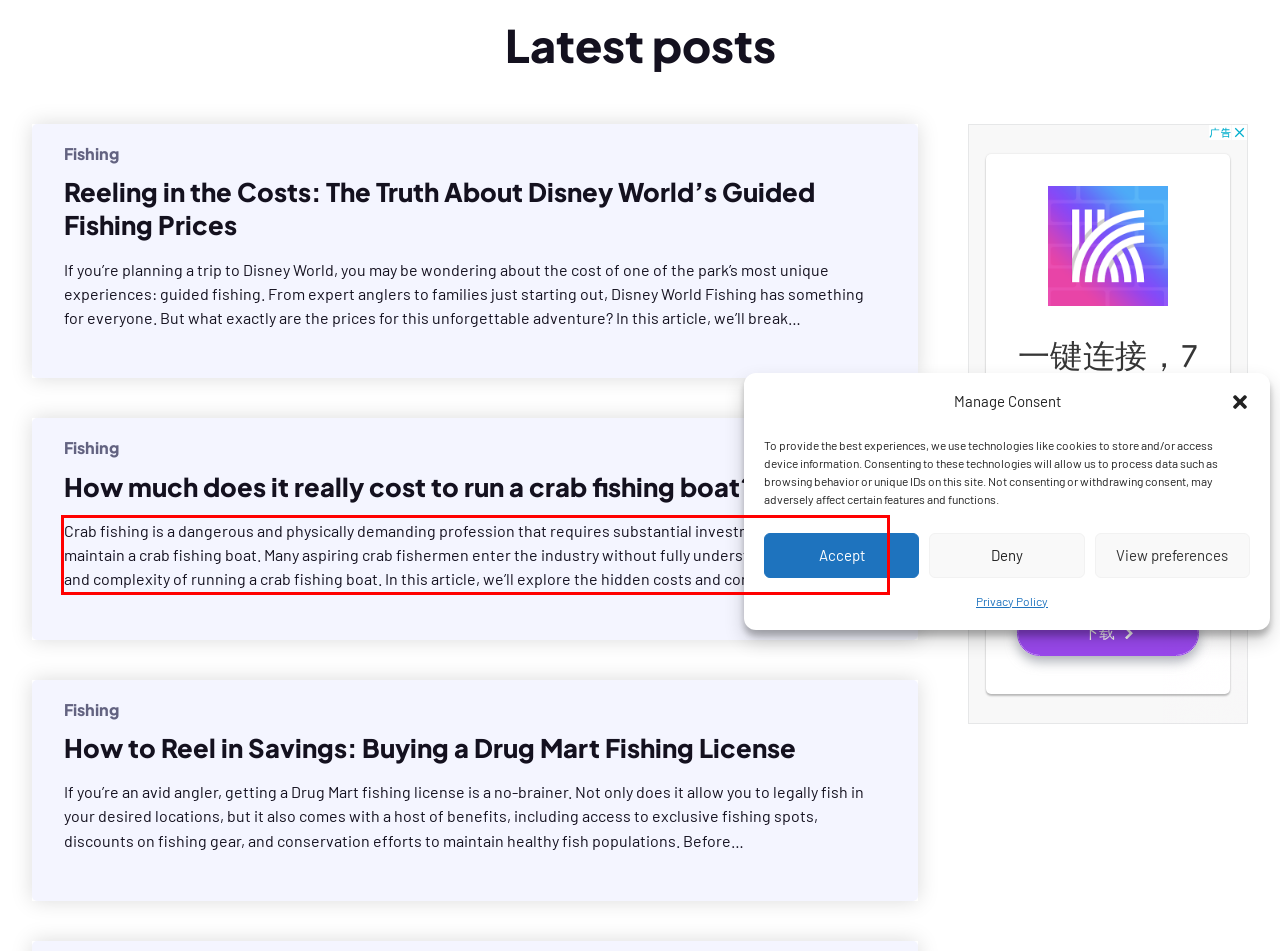You are provided with a screenshot of a webpage that includes a UI element enclosed in a red rectangle. Extract the text content inside this red rectangle.

Crab fishing is a dangerous and physically demanding profession that requires substantial investment to set up and maintain a crab fishing boat. Many aspiring crab fishermen enter the industry without fully understanding the cost and complexity of running a crab fishing boat. In this article, we’ll explore the hidden costs and considerations that every crab…